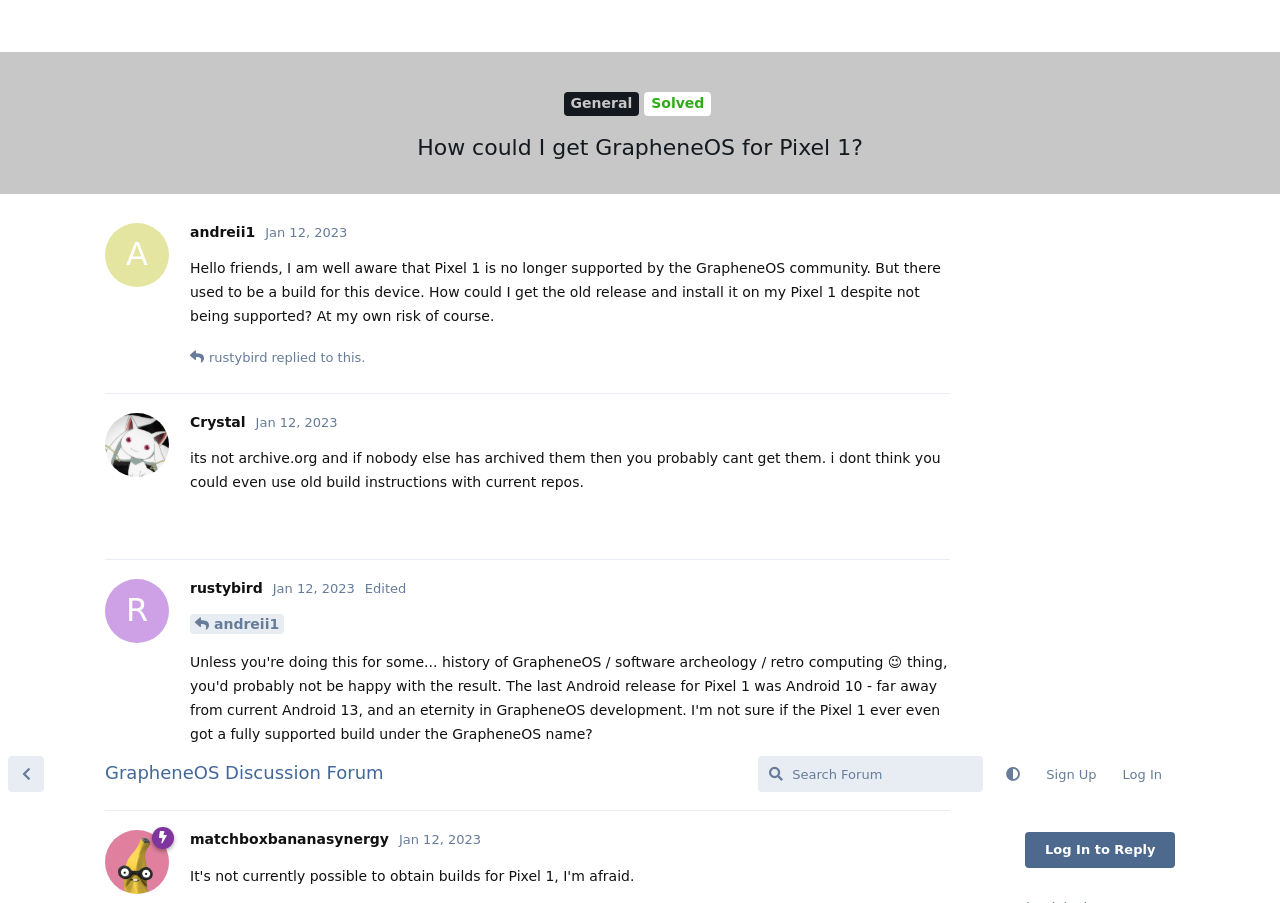Identify the bounding box of the UI component described as: "aria-label="Search Forum" placeholder="Search Forum"".

[0.592, 0.009, 0.768, 0.049]